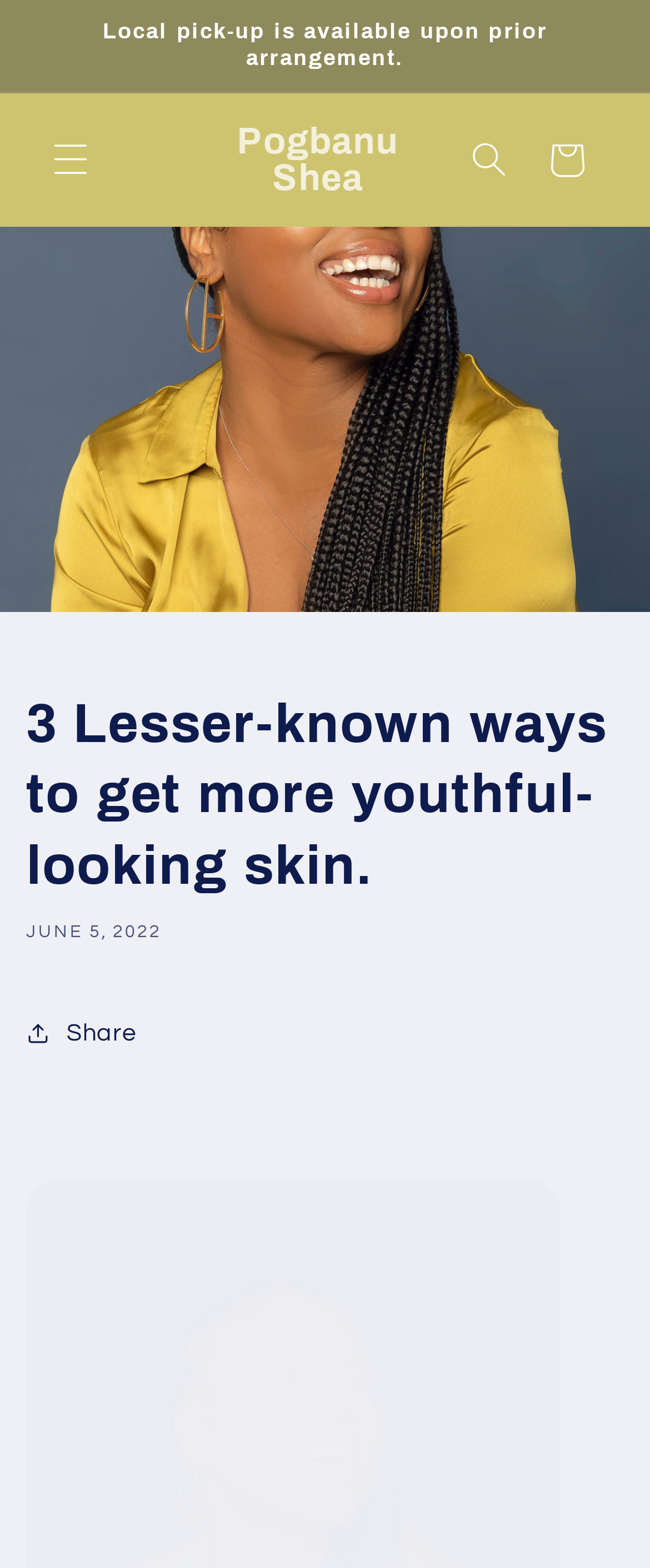Provide a short answer using a single word or phrase for the following question: 
What is the topic of the article?

Youthful-looking skin